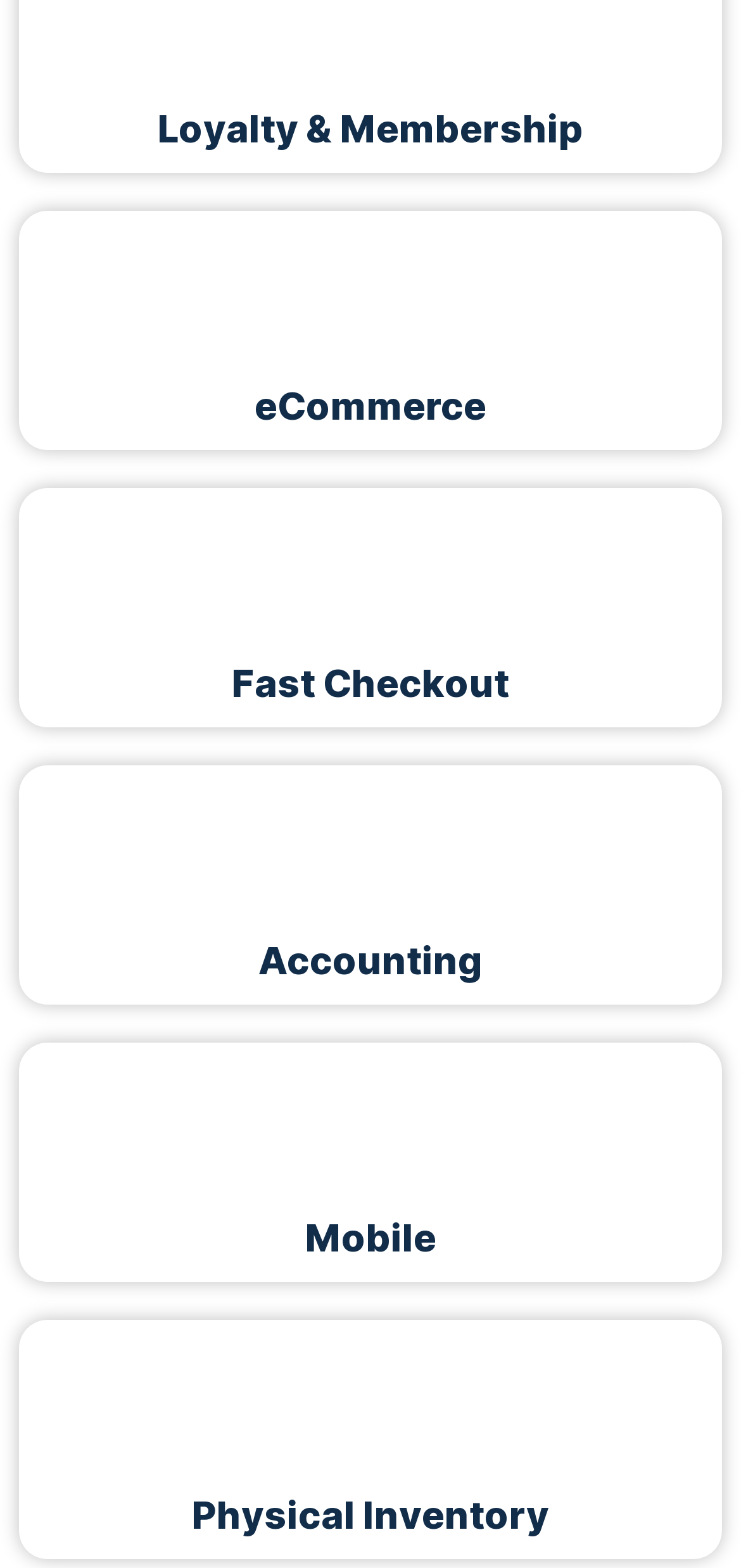Please identify the bounding box coordinates of the element that needs to be clicked to execute the following command: "Discover Mobile POS option". Provide the bounding box using four float numbers between 0 and 1, formatted as [left, top, right, bottom].

[0.451, 0.677, 0.549, 0.749]